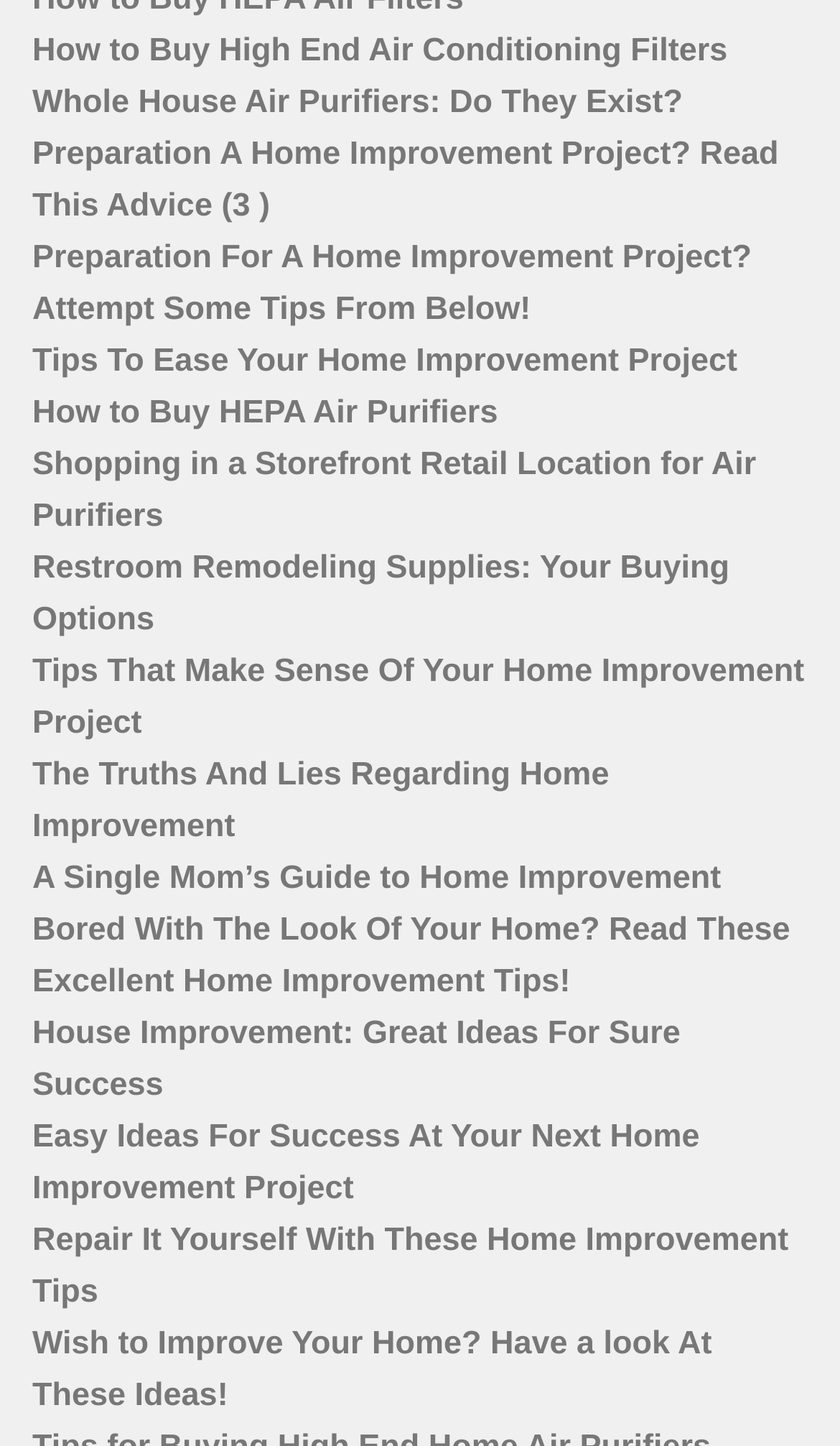Please find and report the bounding box coordinates of the element to click in order to perform the following action: "Get tips for a home improvement project". The coordinates should be expressed as four float numbers between 0 and 1, in the format [left, top, right, bottom].

[0.038, 0.237, 0.878, 0.263]